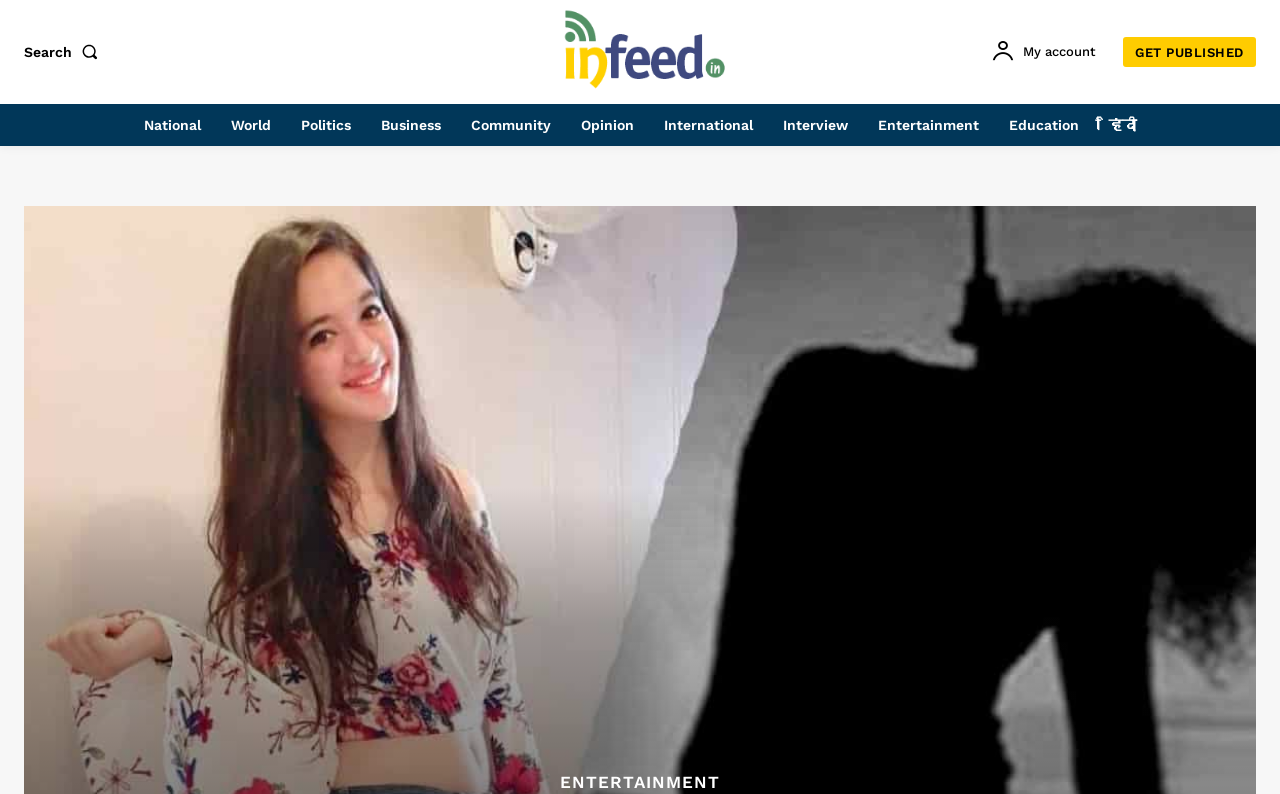Identify and provide the text content of the webpage's primary headline.

Tiktok Star Siya Kakkar Commits Suicide